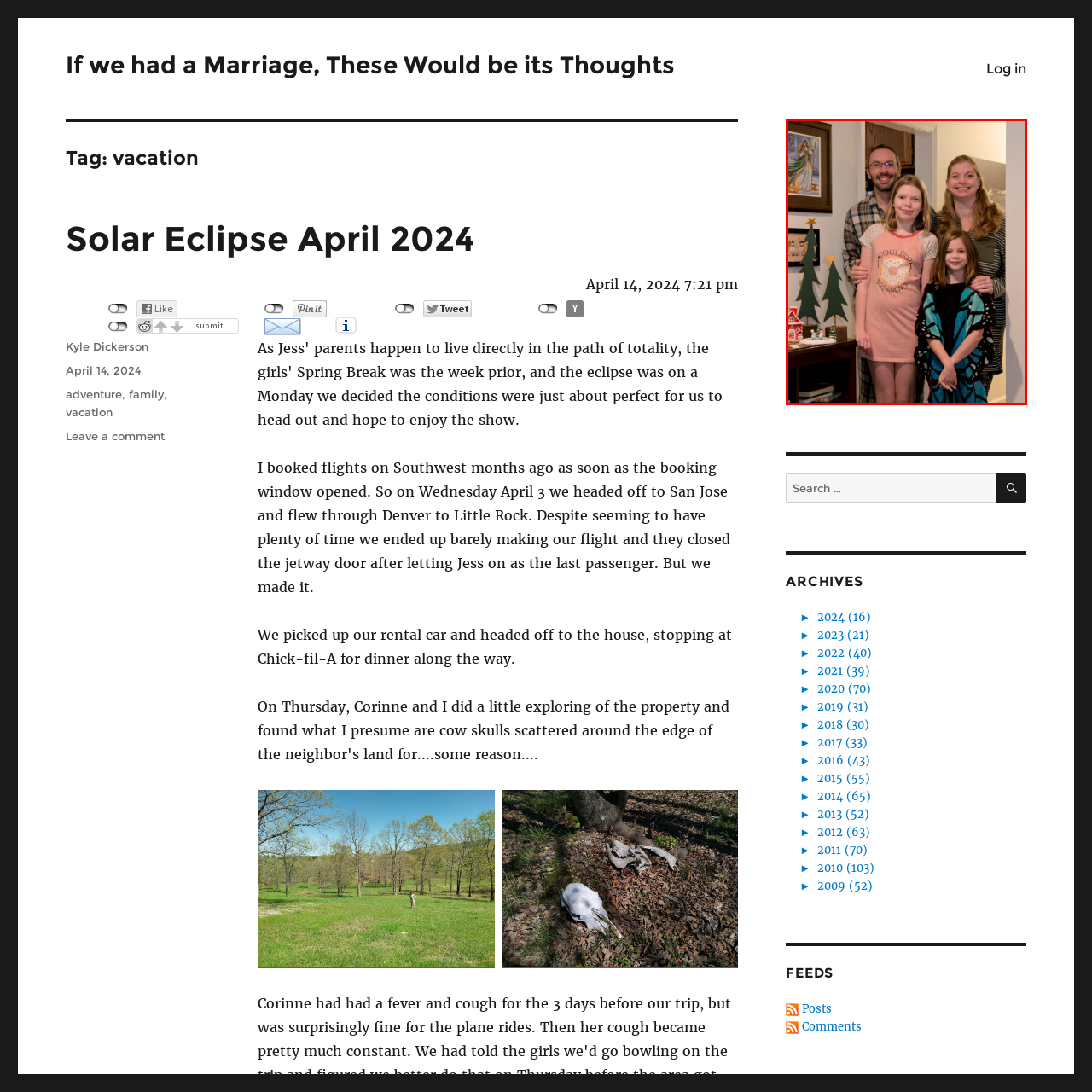Give an in-depth explanation of the image captured within the red boundary.

In this heartwarming family portrait, four members pose together in a cozy indoor setting. At the back, a smiling man in glasses and a checkered shirt stands next to a woman with long hair, who wears a patterned top. In front of them, two young girls add to the cheerful scene; one girl wears a light pink nightgown with the phrase "DONUT STOP DREAMING," while the other is in a vibrant teal and black outfit. The background showcases a festive display, including miniature Christmas trees and a charming holiday village, creating a joyful atmosphere that captures the spirit of family bonding during the holiday season.